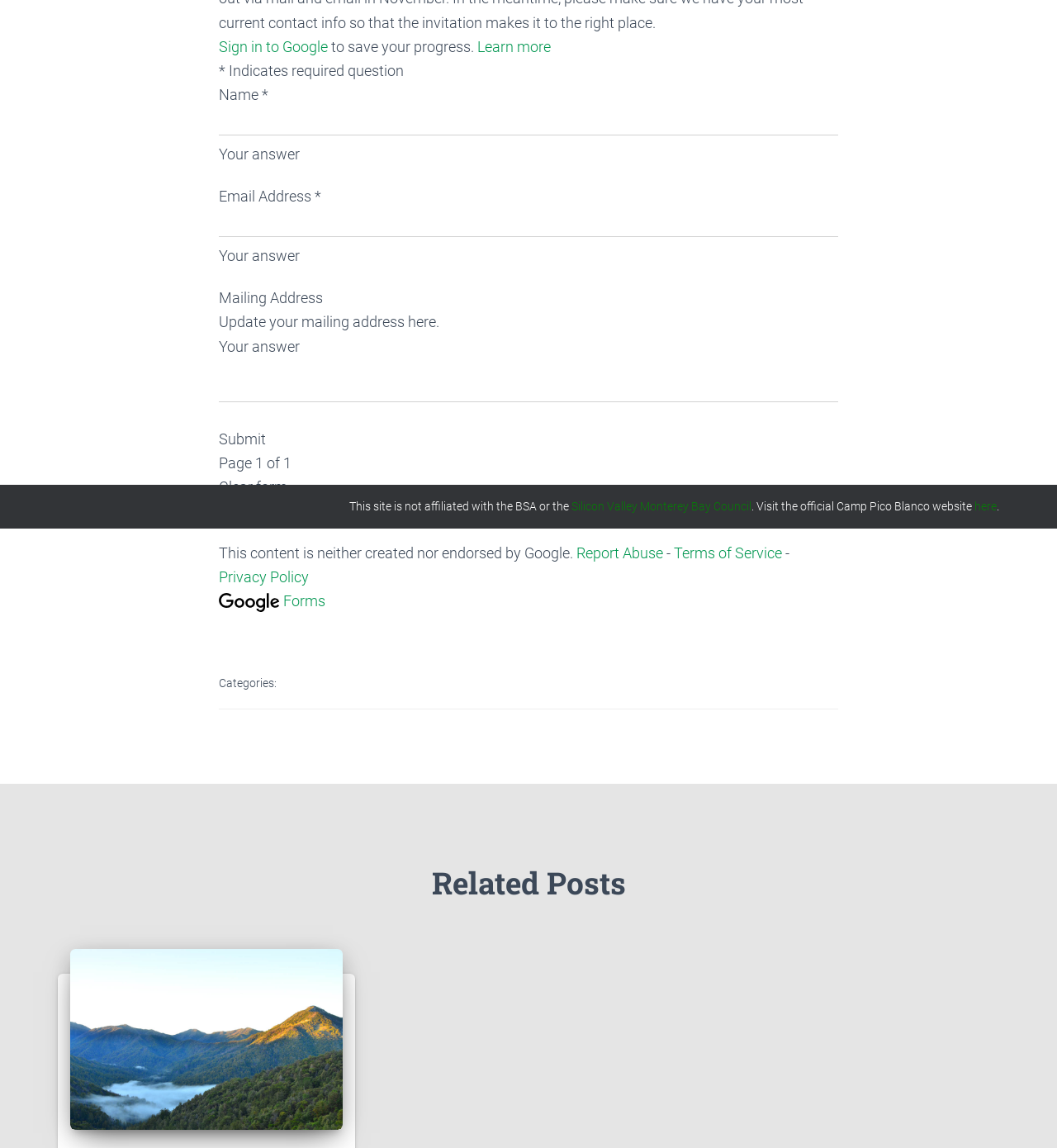Determine the bounding box for the UI element as described: "Learn more". The coordinates should be represented as four float numbers between 0 and 1, formatted as [left, top, right, bottom].

[0.452, 0.033, 0.521, 0.048]